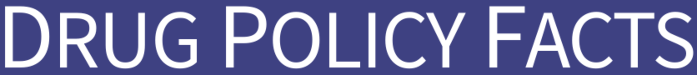What is the focus of the webpage?
Make sure to answer the question with a detailed and comprehensive explanation.

The webpage focuses on crucial information regarding drug policies, specifically highlighting the development of safer supply programs in Canada, as indicated by the title 'DRUG POLICY FACTS' and the content that follows.